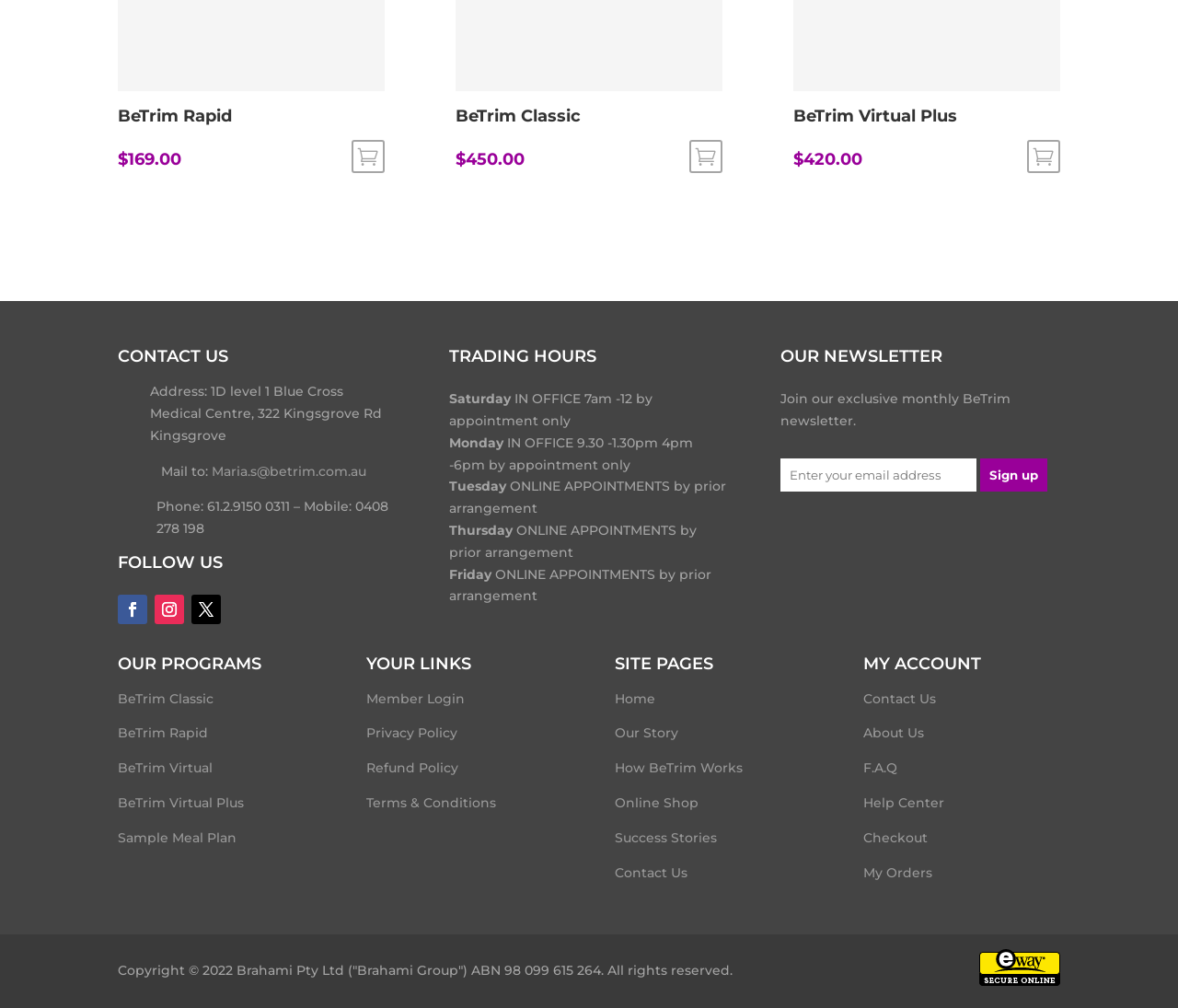What is the name of the company?
Give a detailed response to the question by analyzing the screenshot.

I found the answer by looking at the copyright information at the bottom of the webpage, which states 'Copyright © 2022 Brahami Pty Ltd (“Brahami Group”) ABN 98 099 615 264. All rights reserved.'